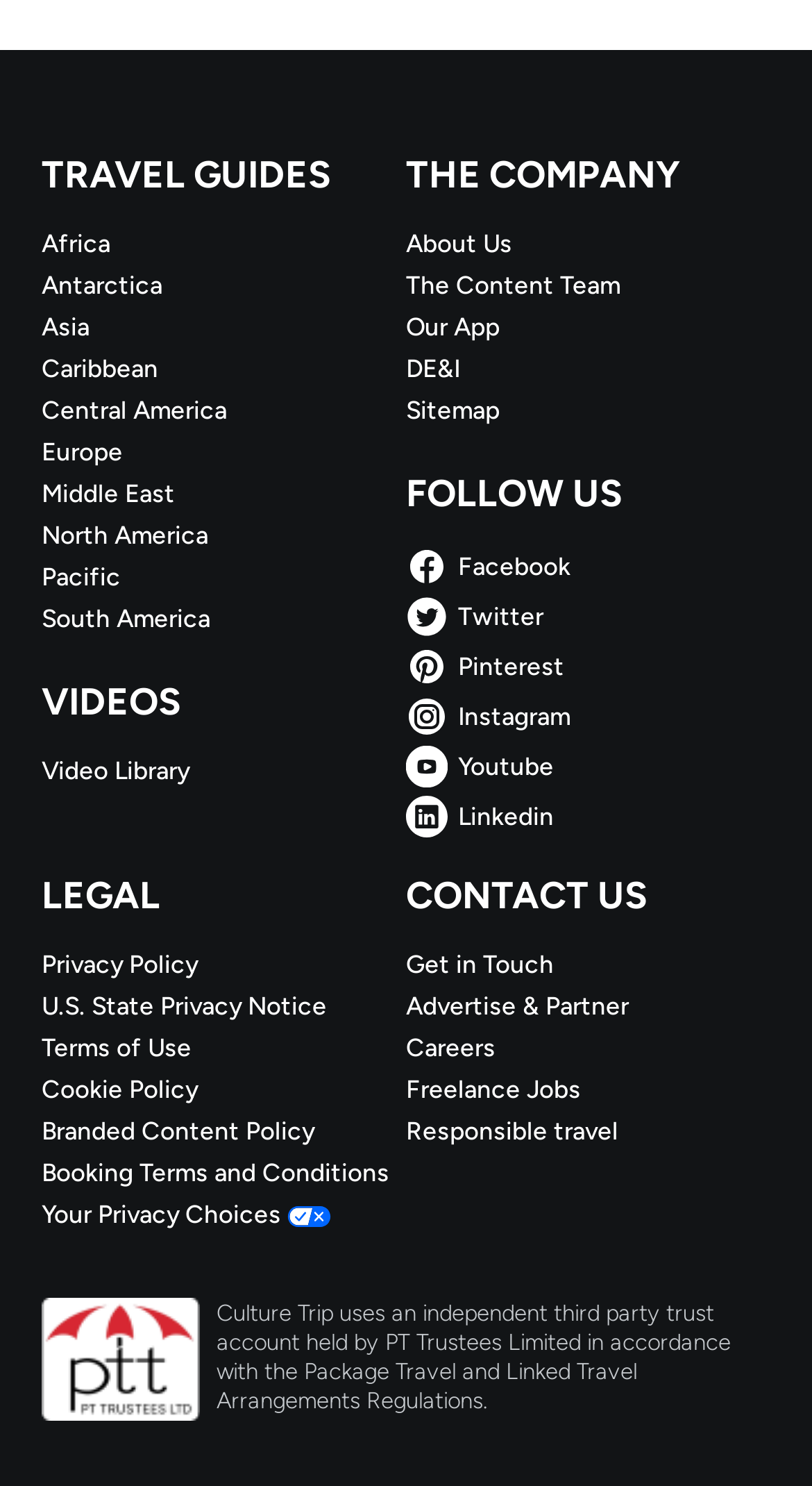Respond to the question below with a single word or phrase:
What is the company name mentioned in the footer?

PT Trustees Limited